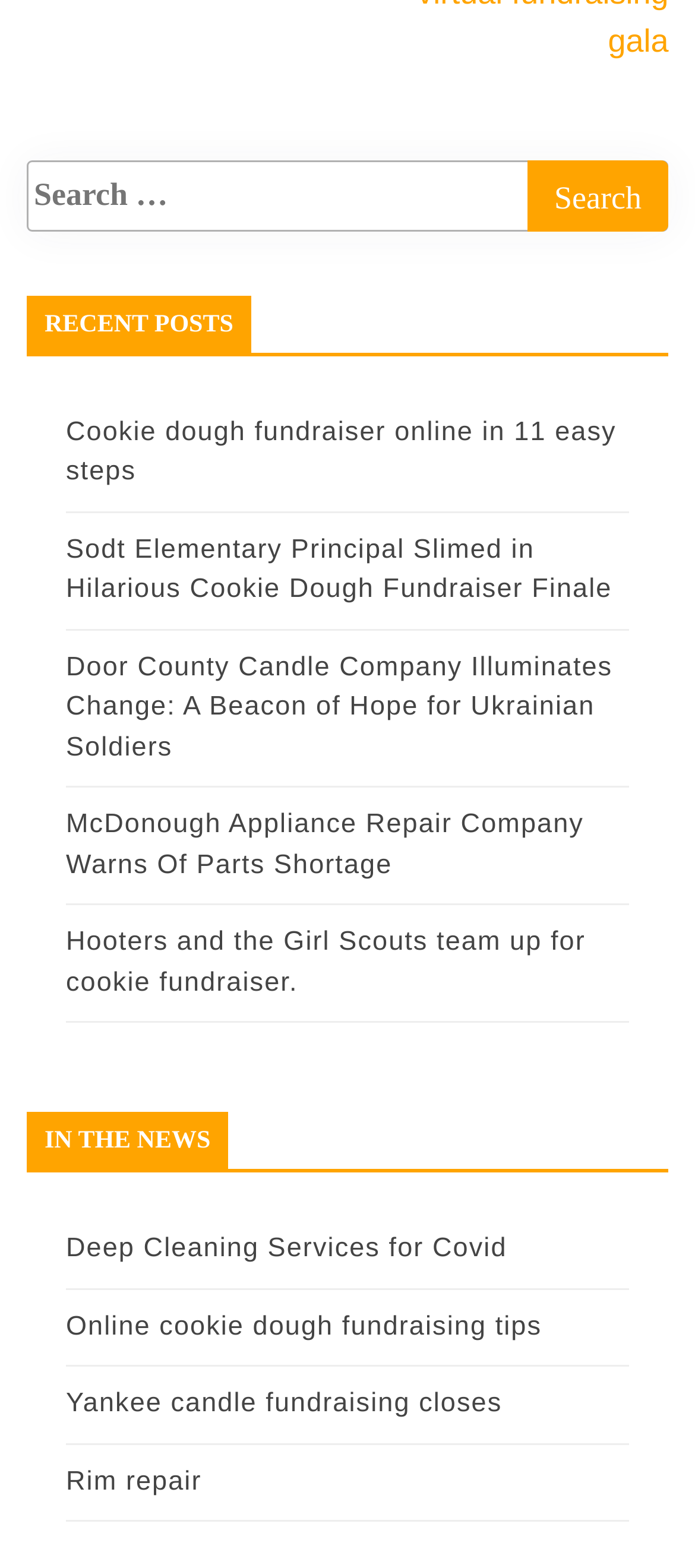What is the first link on the webpage?
Observe the image and answer the question with a one-word or short phrase response.

Cookie dough fundraiser online